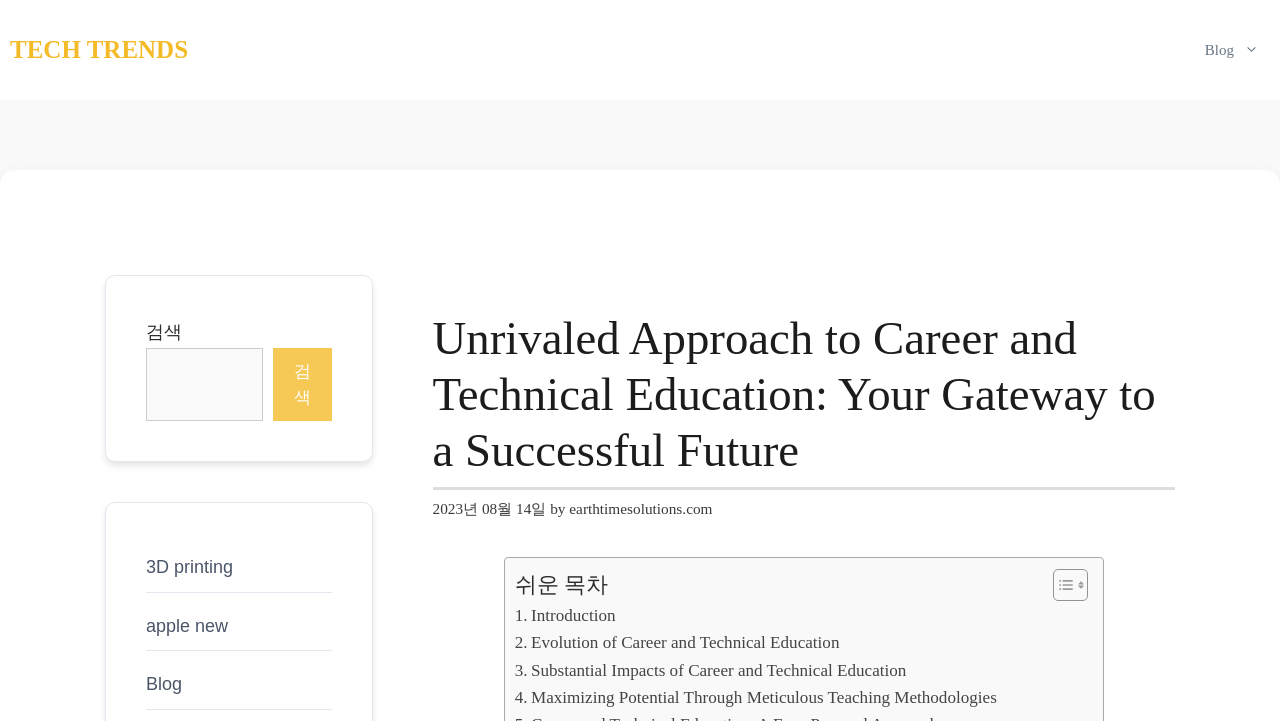Use the details in the image to answer the question thoroughly: 
What is the author of the article?

I found the answer by looking at the text below the main heading, which mentions the author as 'earthtimesolutions.com'.